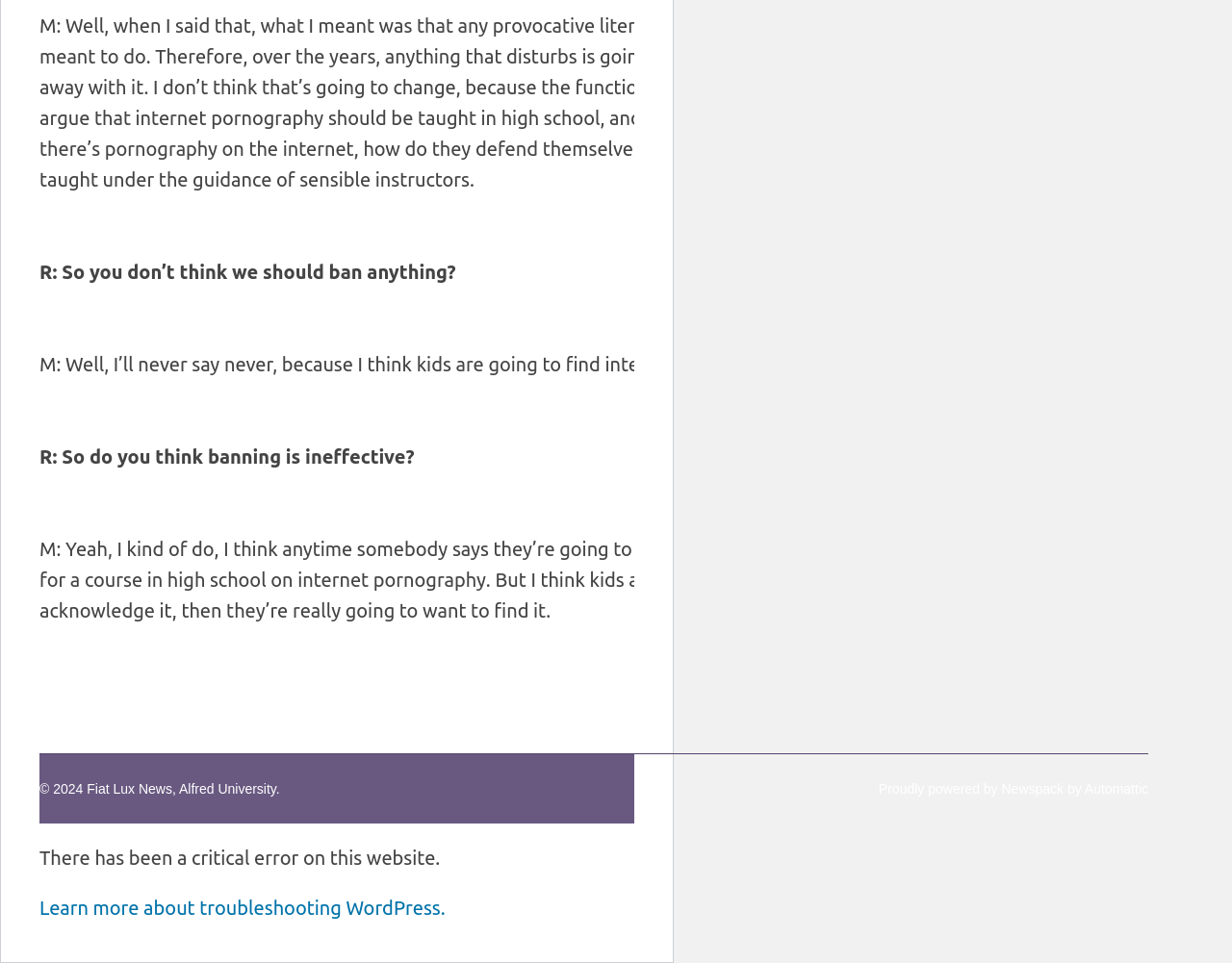What is the topic of the conversation?
With the help of the image, please provide a detailed response to the question.

The topic of the conversation can be inferred by reading the dialogue between M and R, which discusses the role of art in disturbing people and the potential need for censorship. The conversation also touches on the topic of internet pornography and its potential impact on children.